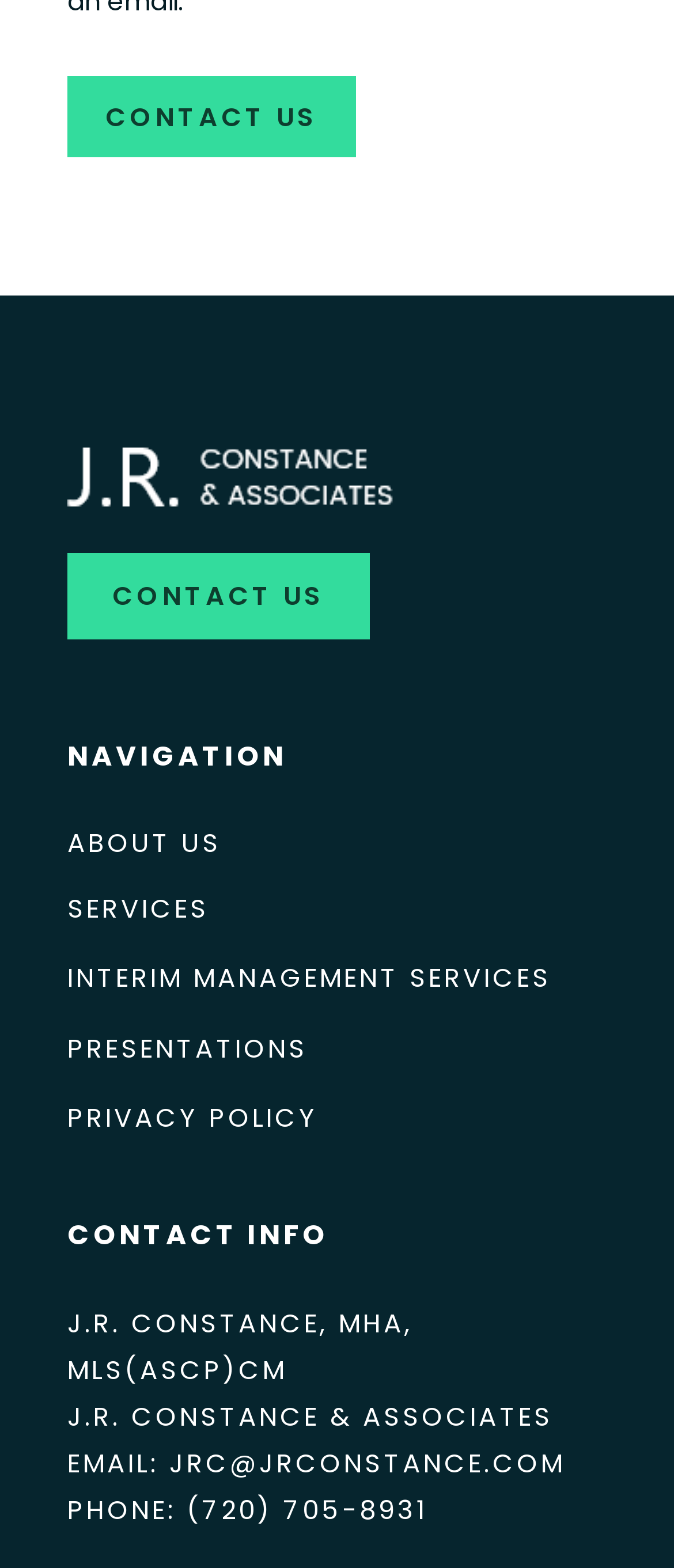Please answer the following question using a single word or phrase: 
What is the phone number?

(720) 705-8931